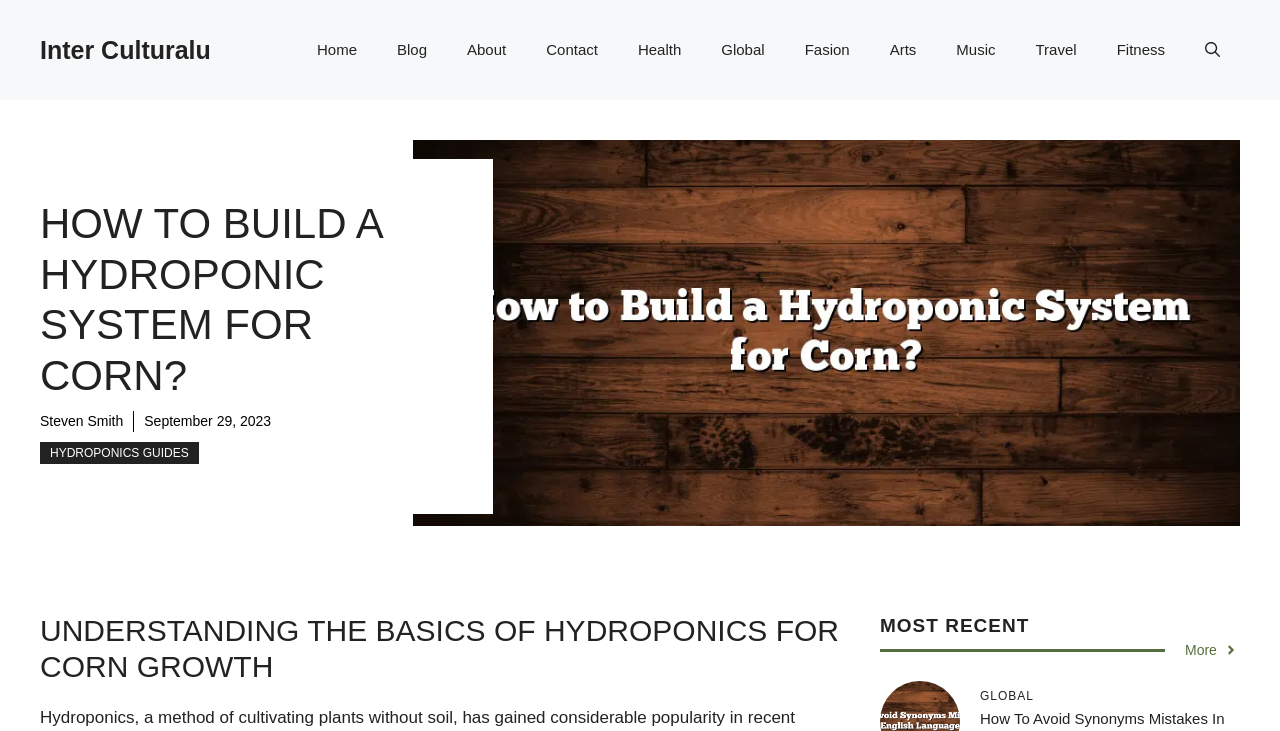Find the bounding box coordinates of the element I should click to carry out the following instruction: "read the article by Steven Smith".

[0.031, 0.565, 0.096, 0.587]